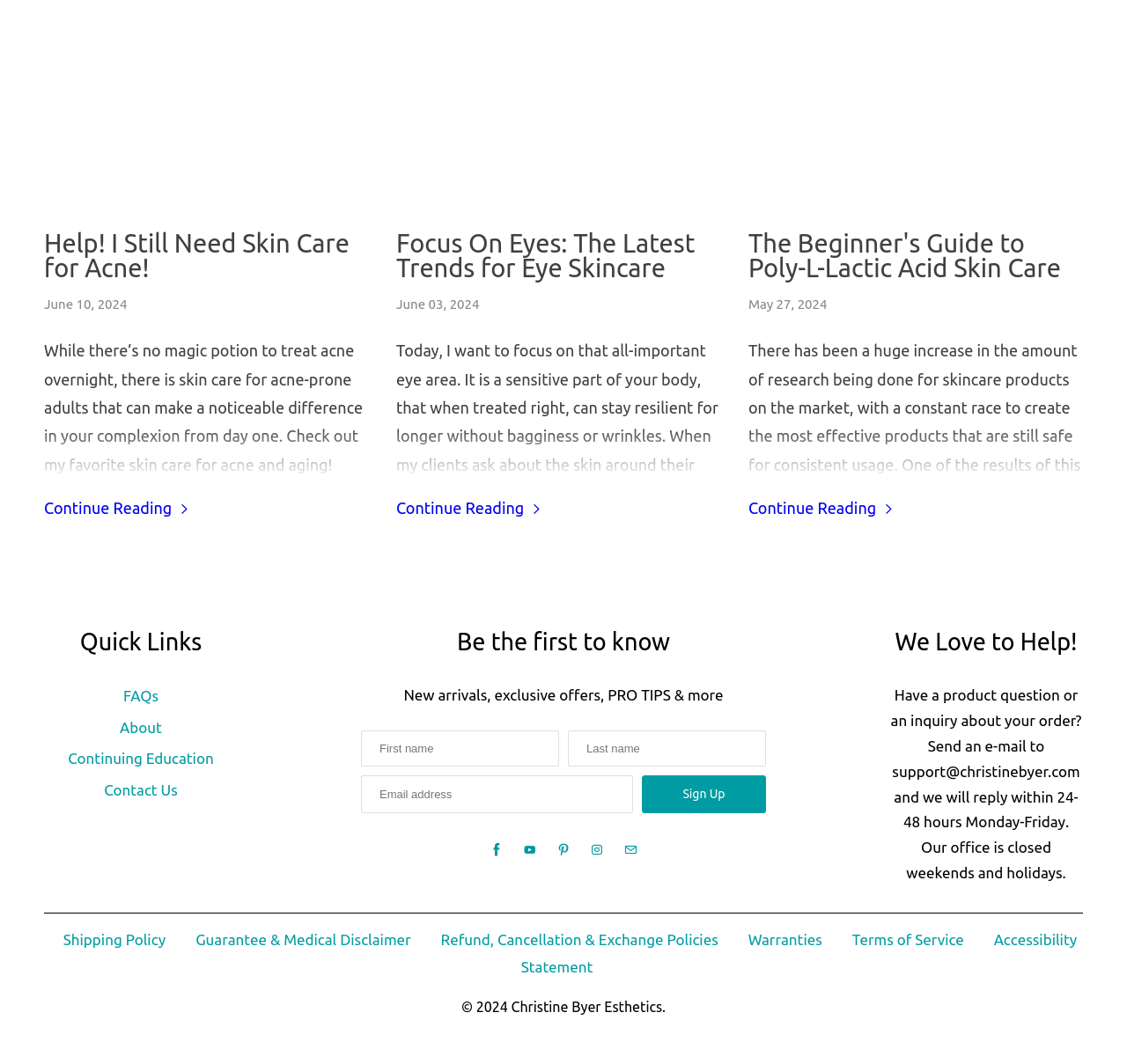Please identify the bounding box coordinates of the element that needs to be clicked to execute the following command: "Read the article 'Help! I Still Need Skin Care for Acne!'". Provide the bounding box using four float numbers between 0 and 1, formatted as [left, top, right, bottom].

[0.039, 0.216, 0.336, 0.263]